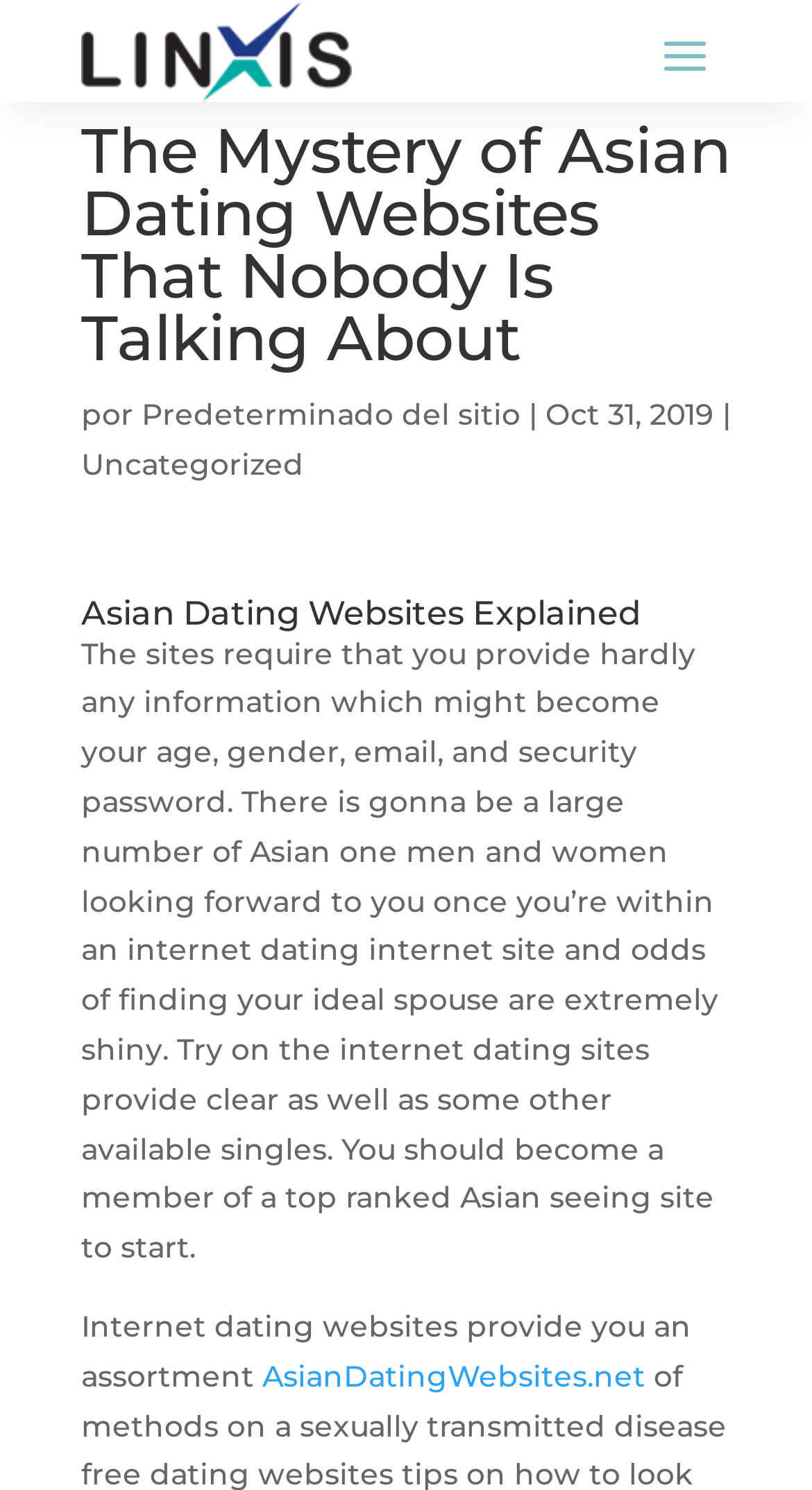Please determine the bounding box coordinates for the UI element described here. Use the format (top-left x, top-left y, bottom-right x, bottom-right y) with values bounded between 0 and 1: Facebook

None